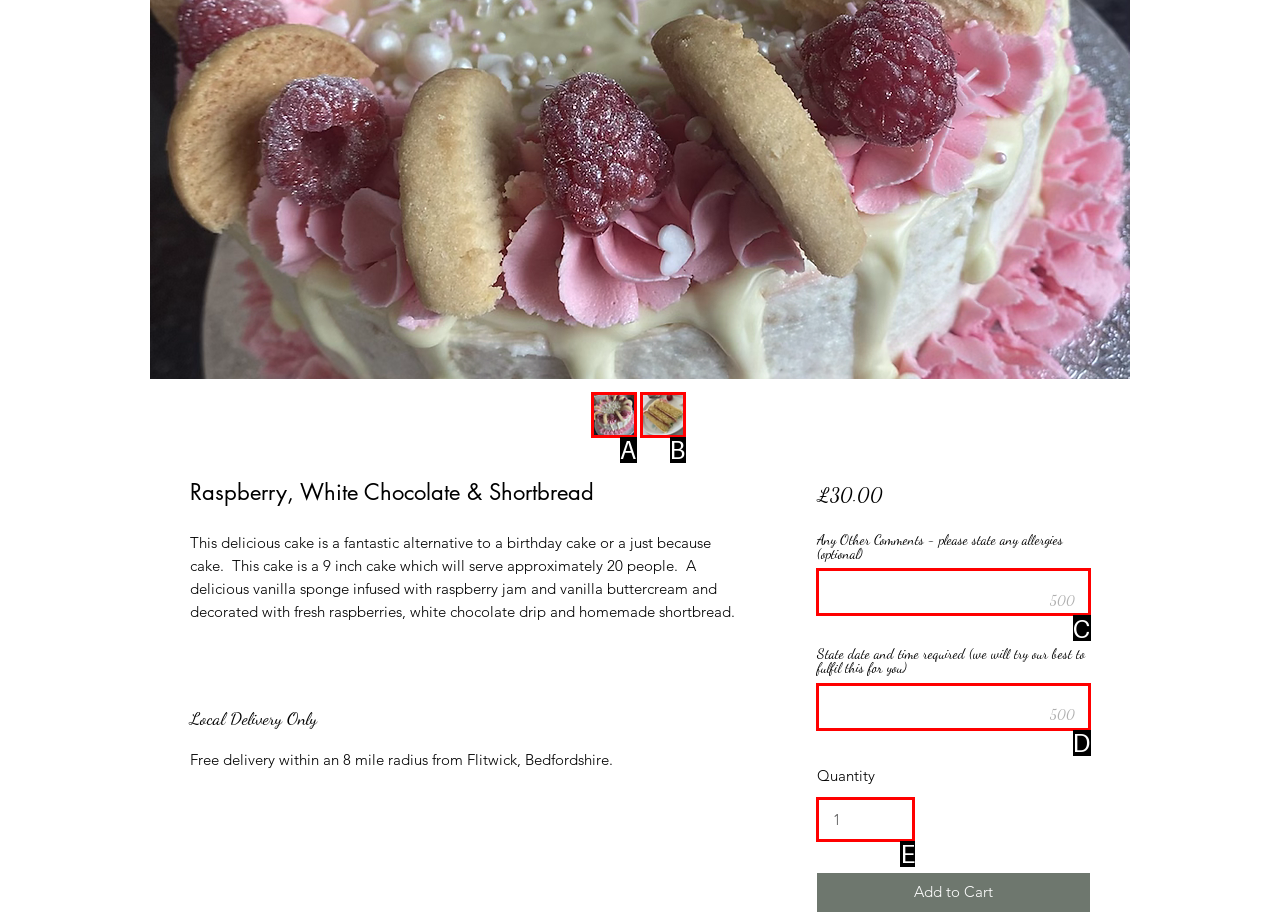Choose the HTML element that corresponds to the description: input value="1" aria-label="Quantity" value="1"
Provide the answer by selecting the letter from the given choices.

E